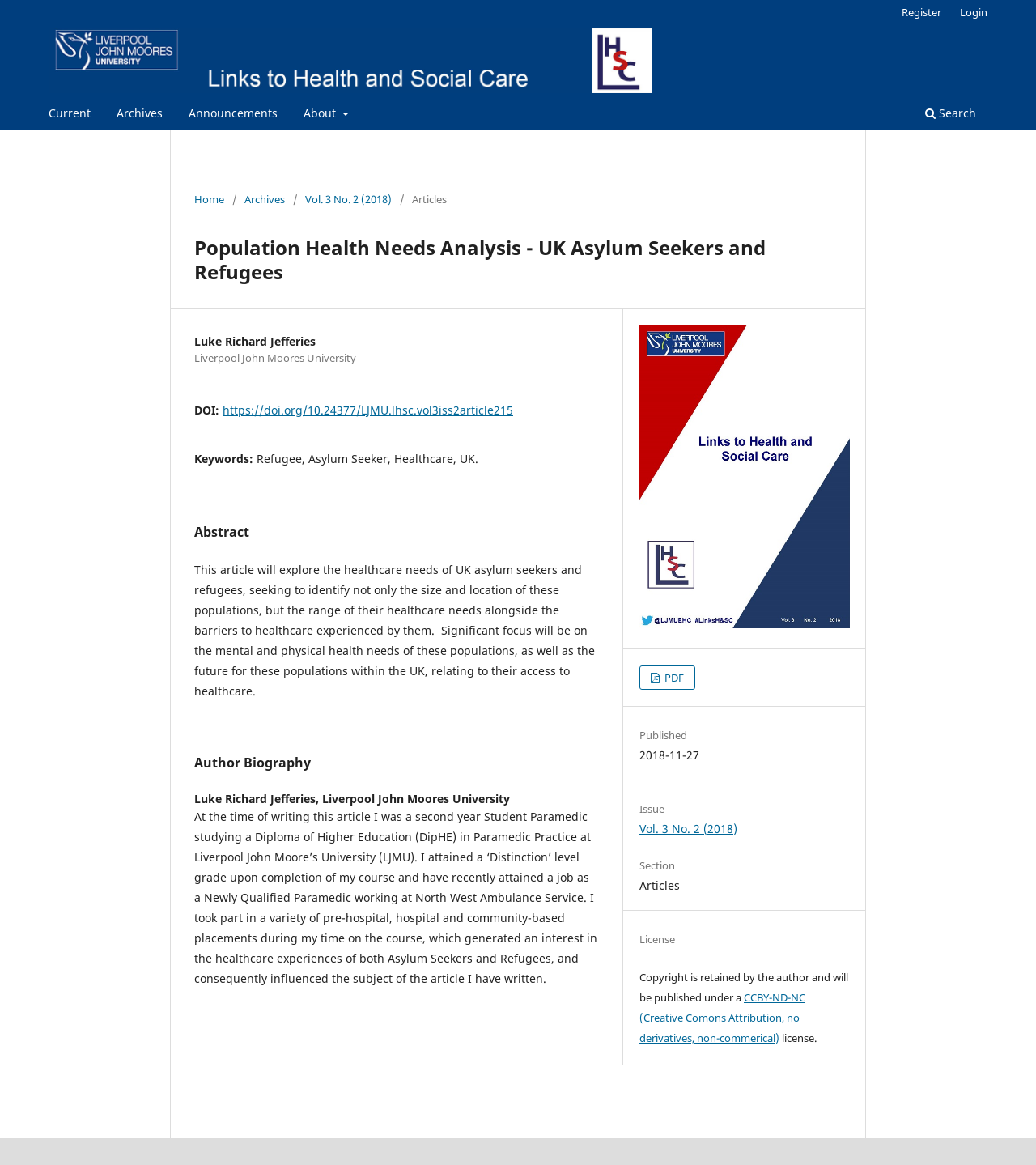What is the DOI of the article?
Look at the image and answer with only one word or phrase.

https://doi.org/10.24377/LJMU.lhsc.vol3iss2article215